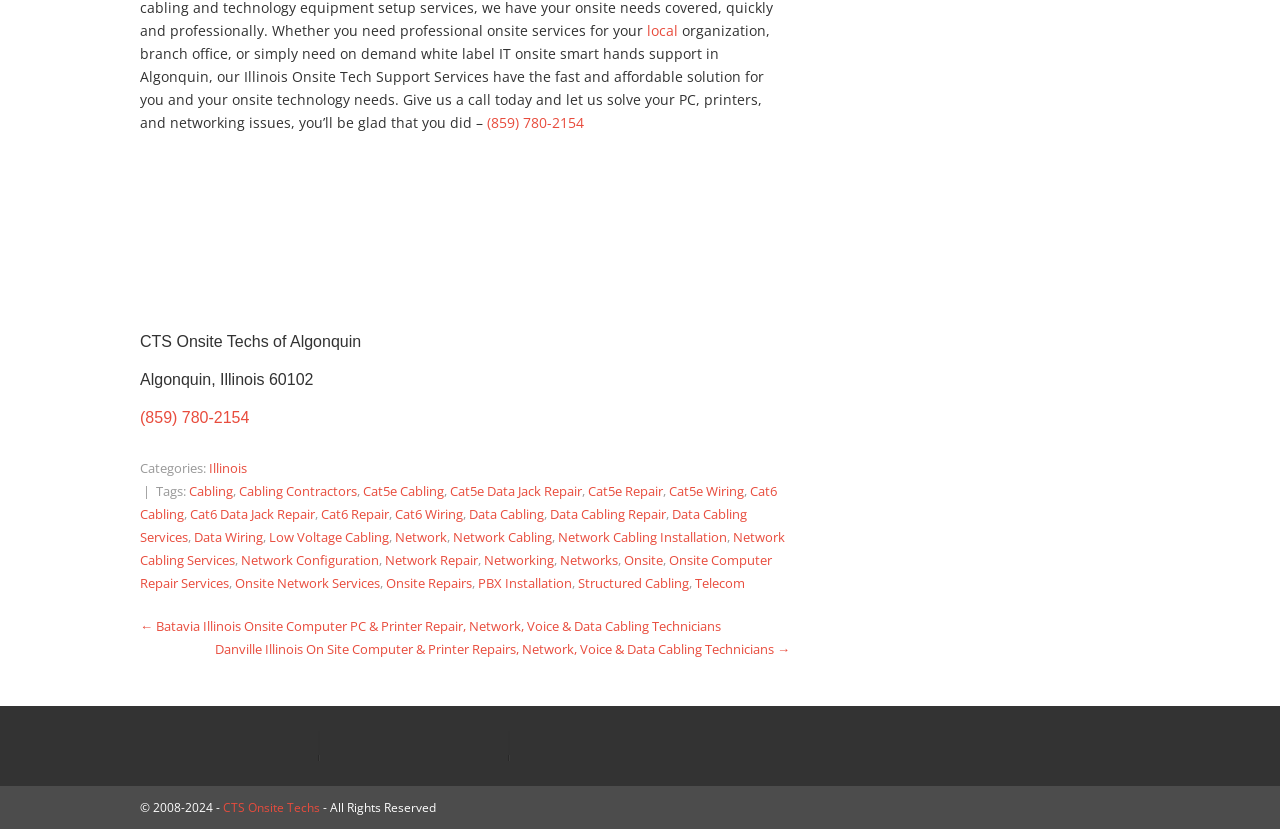Please determine the bounding box coordinates of the element's region to click in order to carry out the following instruction: "Visit the CTS Onsite Techs of Algonquin homepage". The coordinates should be four float numbers between 0 and 1, i.e., [left, top, right, bottom].

[0.109, 0.493, 0.195, 0.513]